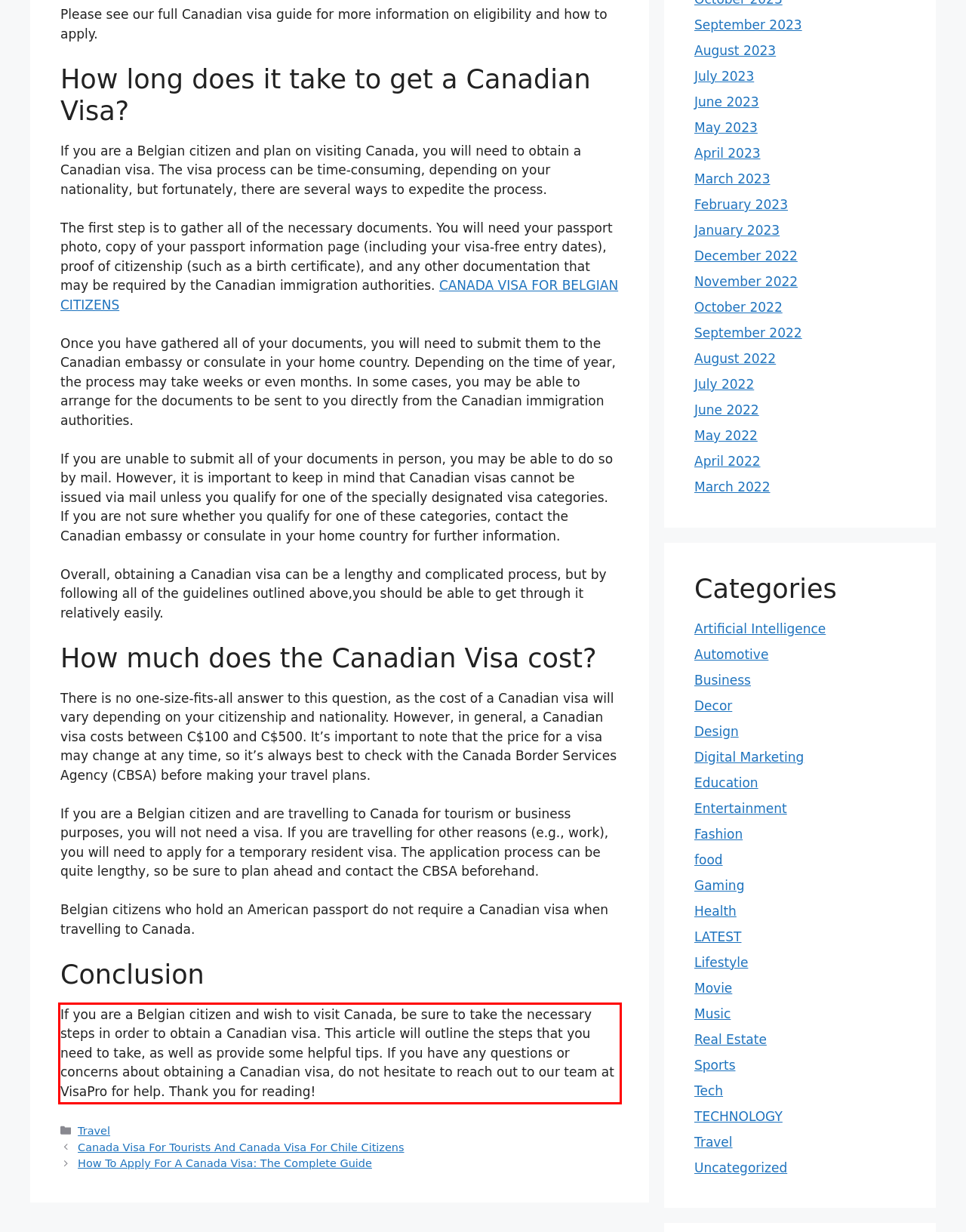You are presented with a webpage screenshot featuring a red bounding box. Perform OCR on the text inside the red bounding box and extract the content.

If you are a Belgian citizen and wish to visit Canada, be sure to take the necessary steps in order to obtain a Canadian visa. This article will outline the steps that you need to take, as well as provide some helpful tips. If you have any questions or concerns about obtaining a Canadian visa, do not hesitate to reach out to our team at VisaPro for help. Thank you for reading!